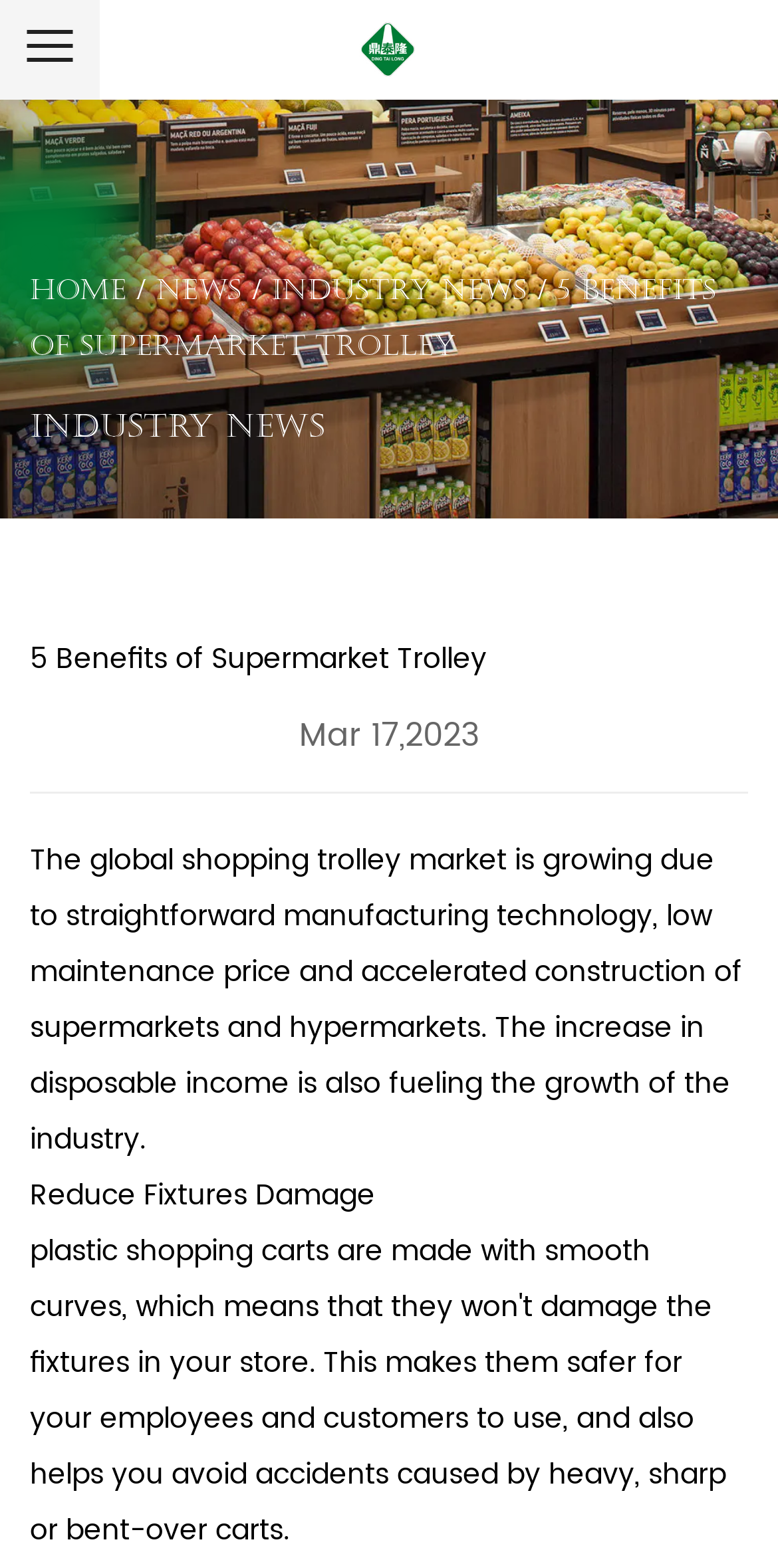Locate the bounding box of the UI element described in the following text: "Home".

[0.038, 0.174, 0.162, 0.196]